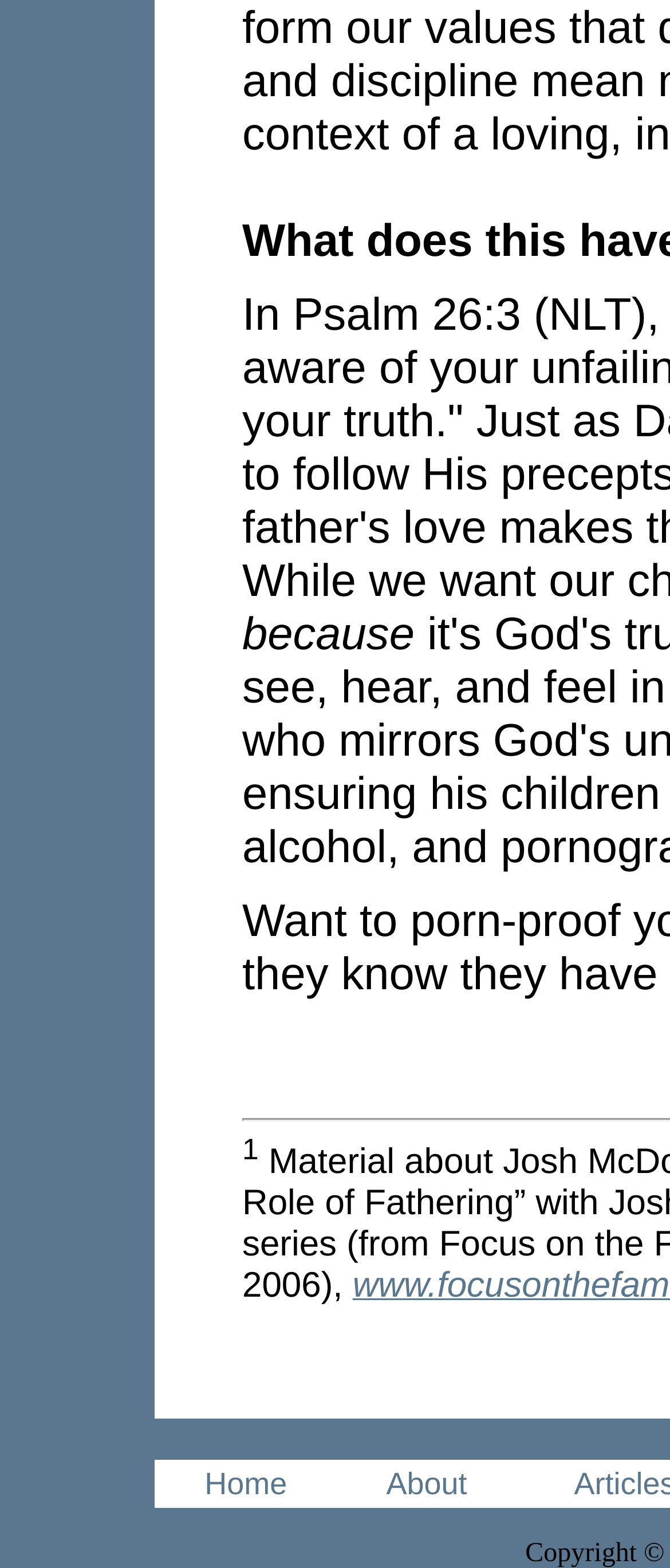How many navigation links are there?
Provide a detailed answer to the question, using the image to inform your response.

I counted the number of links in the navigation menu, which are 'Home' and 'About', so there are 2 navigation links.